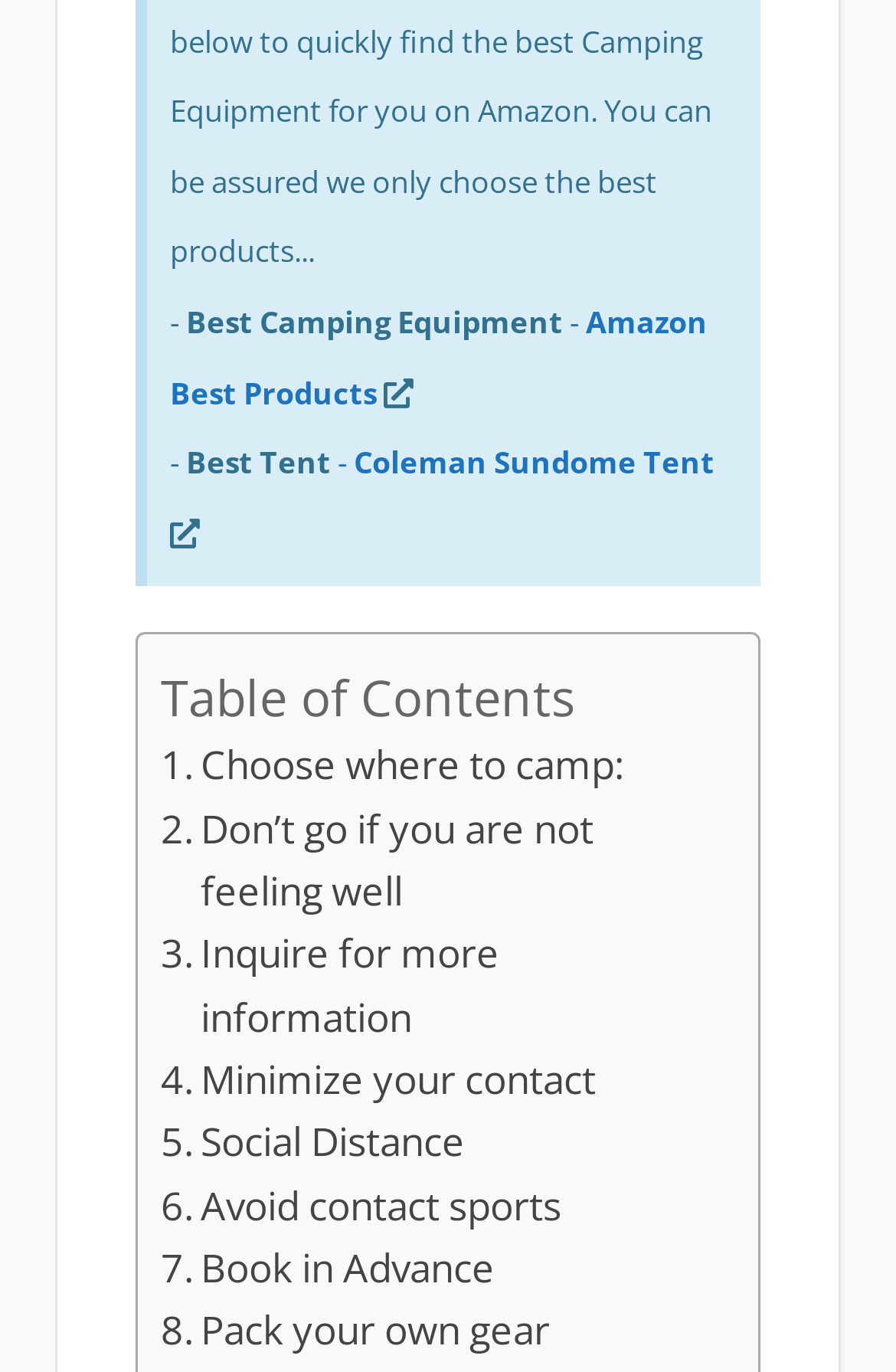Identify and provide the bounding box for the element described by: "Minimize your contact".

[0.179, 0.764, 0.665, 0.809]